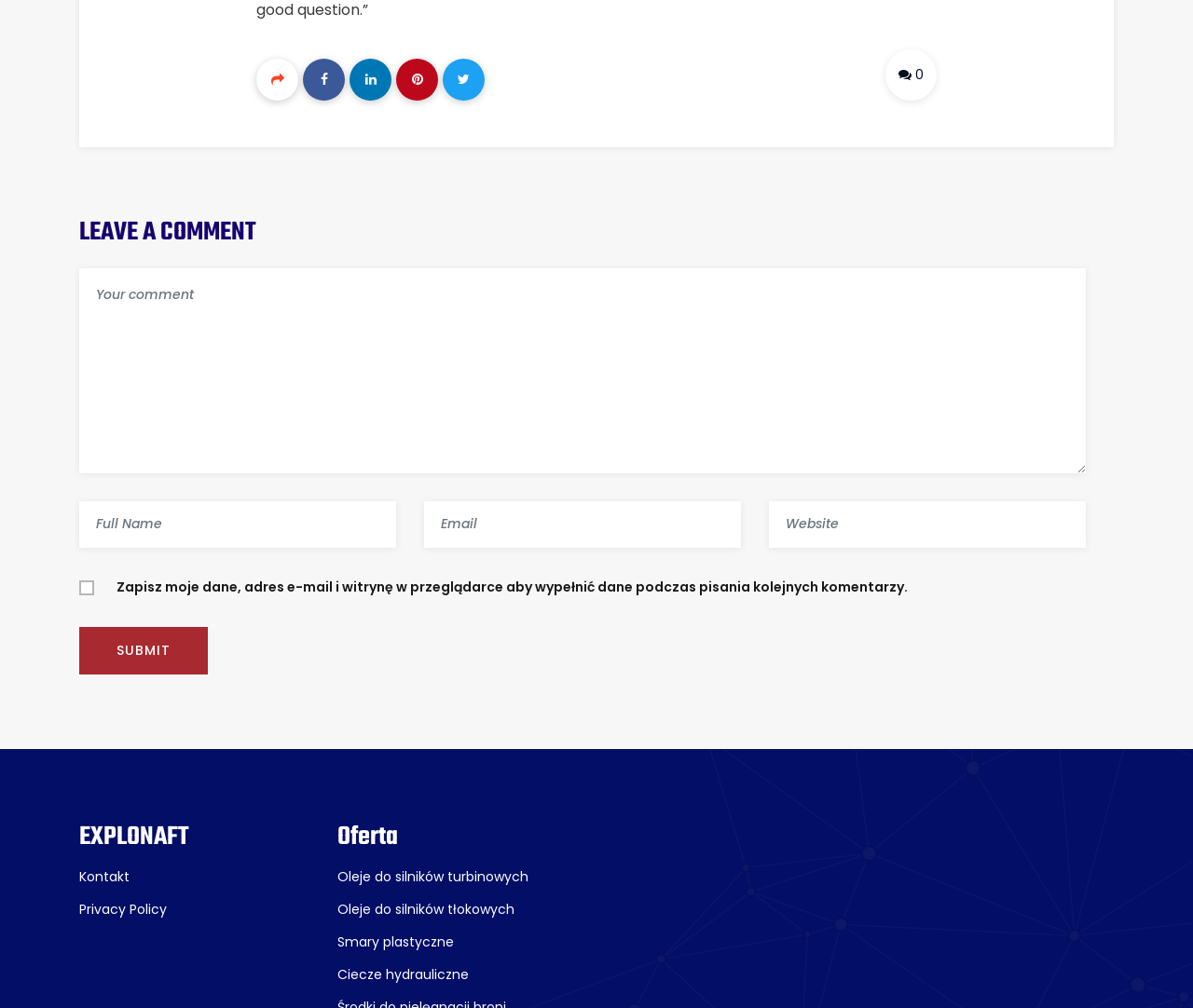Please identify the coordinates of the bounding box for the clickable region that will accomplish this instruction: "Enter your comment".

[0.066, 0.266, 0.91, 0.469]